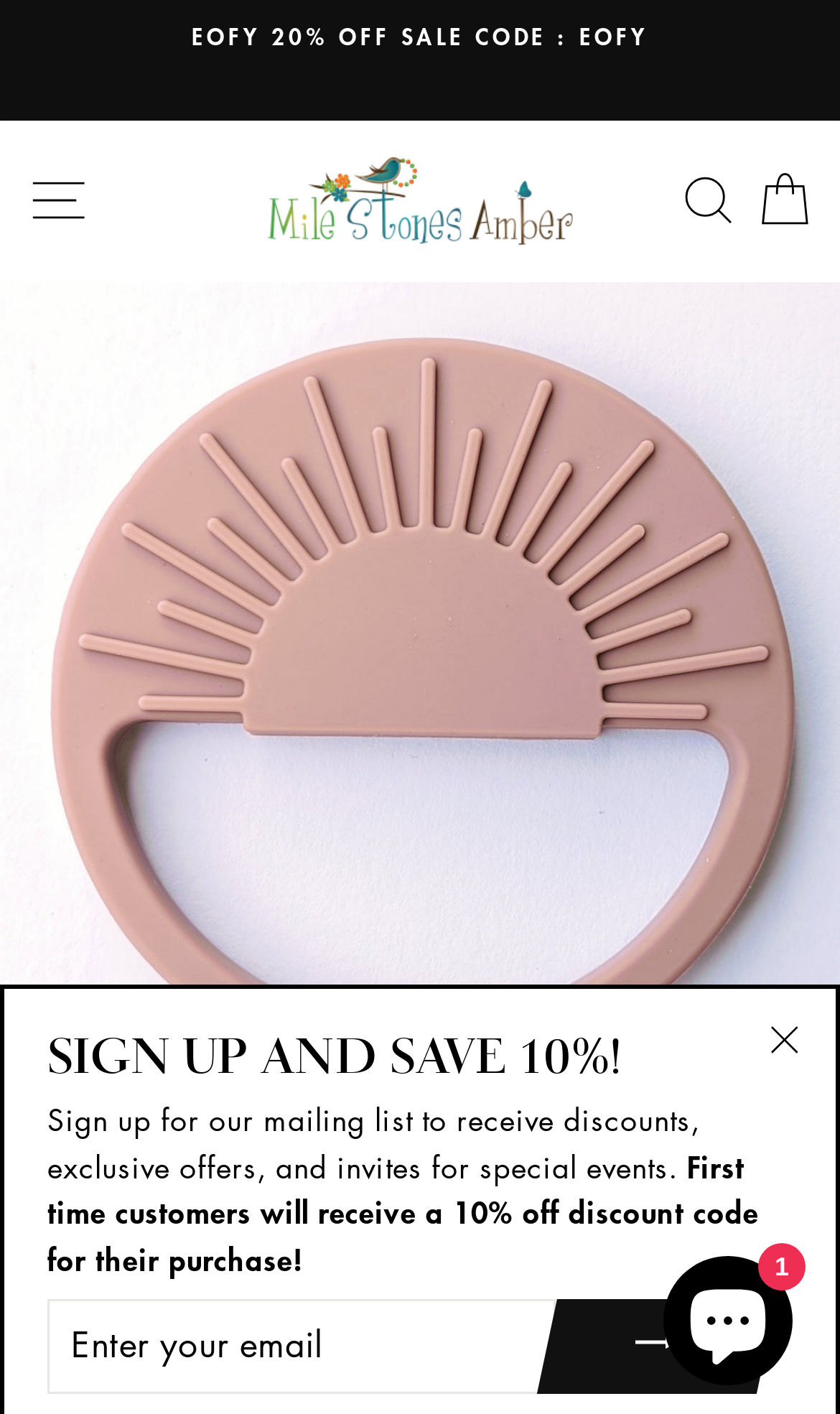Describe all the key features and sections of the webpage thoroughly.

This webpage is about a product called "Sun Teether - Sweet Rose" from Mile Stones Amber. At the top left corner, there is a "Skip to content" link. Next to it, there is a navigation button labeled "SITE NAVIGATION" that expands to a nav drawer. On the top right corner, there are two links, "Mile Stones Amber" with a corresponding image, and "SEARCH". 

Further to the right, there is a "CART" link that expands to a cart drawer, which contains an image of the "Sun Teether - Sweet Rose" product, a "CLOSE (ESC)" button, and a heading with the product name. Below the product image, there is a price tag of "$14.95". 

In the middle of the page, there is a heading that encourages users to "SIGN UP AND SAVE 10%!" with a corresponding textbox to enter an email address and a button to submit. 

At the bottom right corner, there is a chat window with a button labeled "Chat window" that expands to show a chat interface with an image and a text "1".